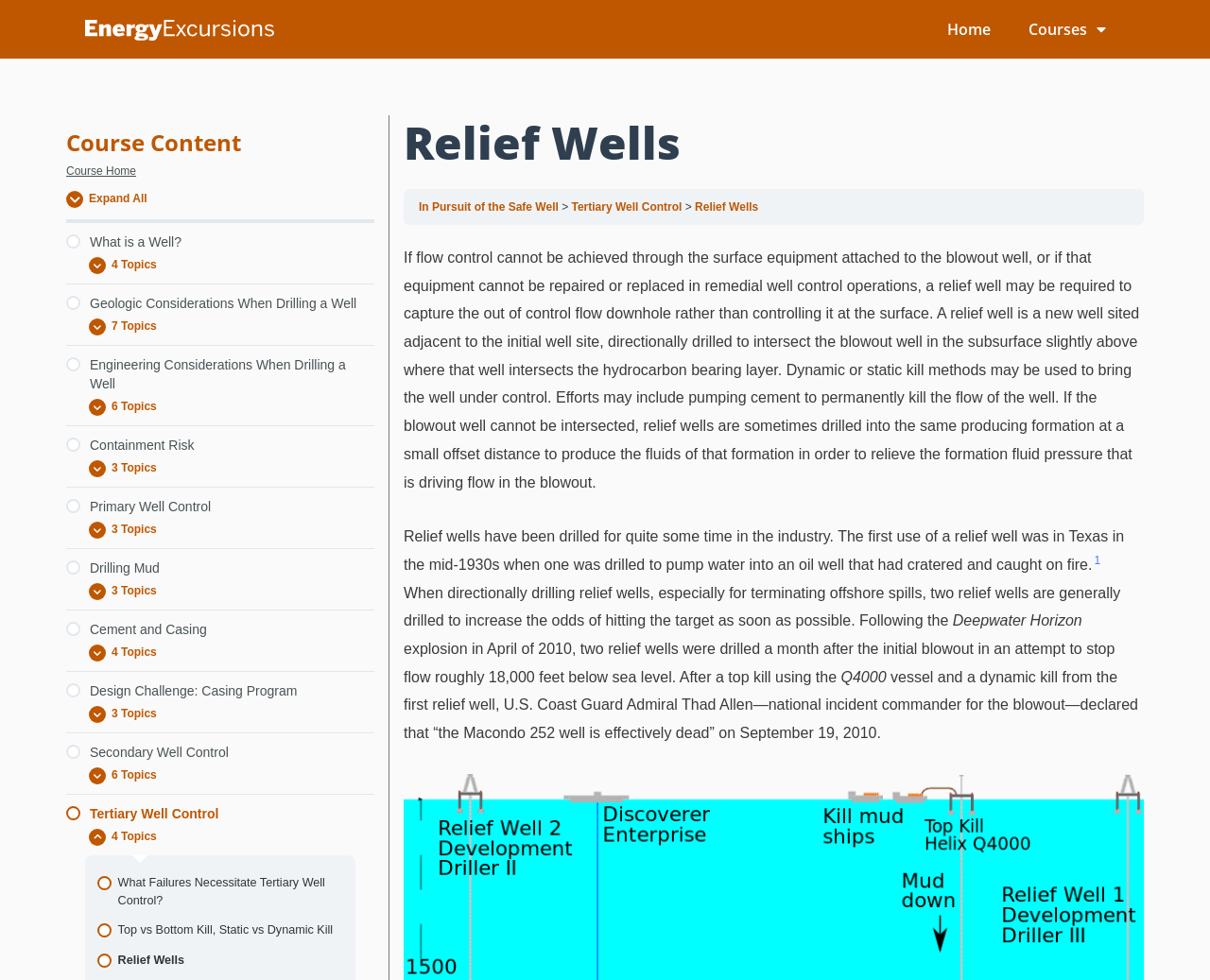Please locate the bounding box coordinates of the element that needs to be clicked to achieve the following instruction: "Expand 'Geologic Considerations When Drilling a Well'". The coordinates should be four float numbers between 0 and 1, i.e., [left, top, right, bottom].

[0.055, 0.3, 0.309, 0.319]